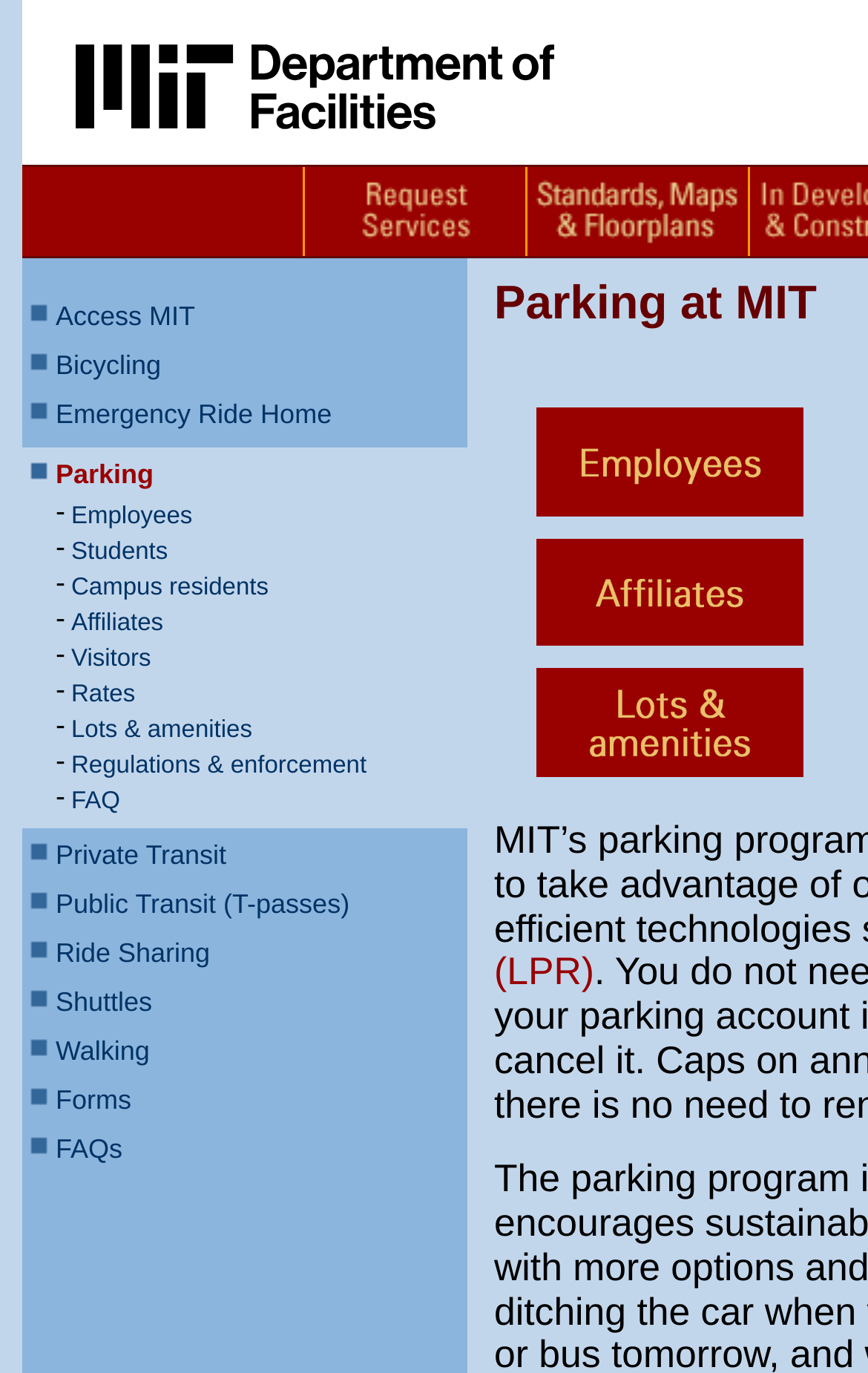Please determine the heading text of this webpage.

Parking at MIT